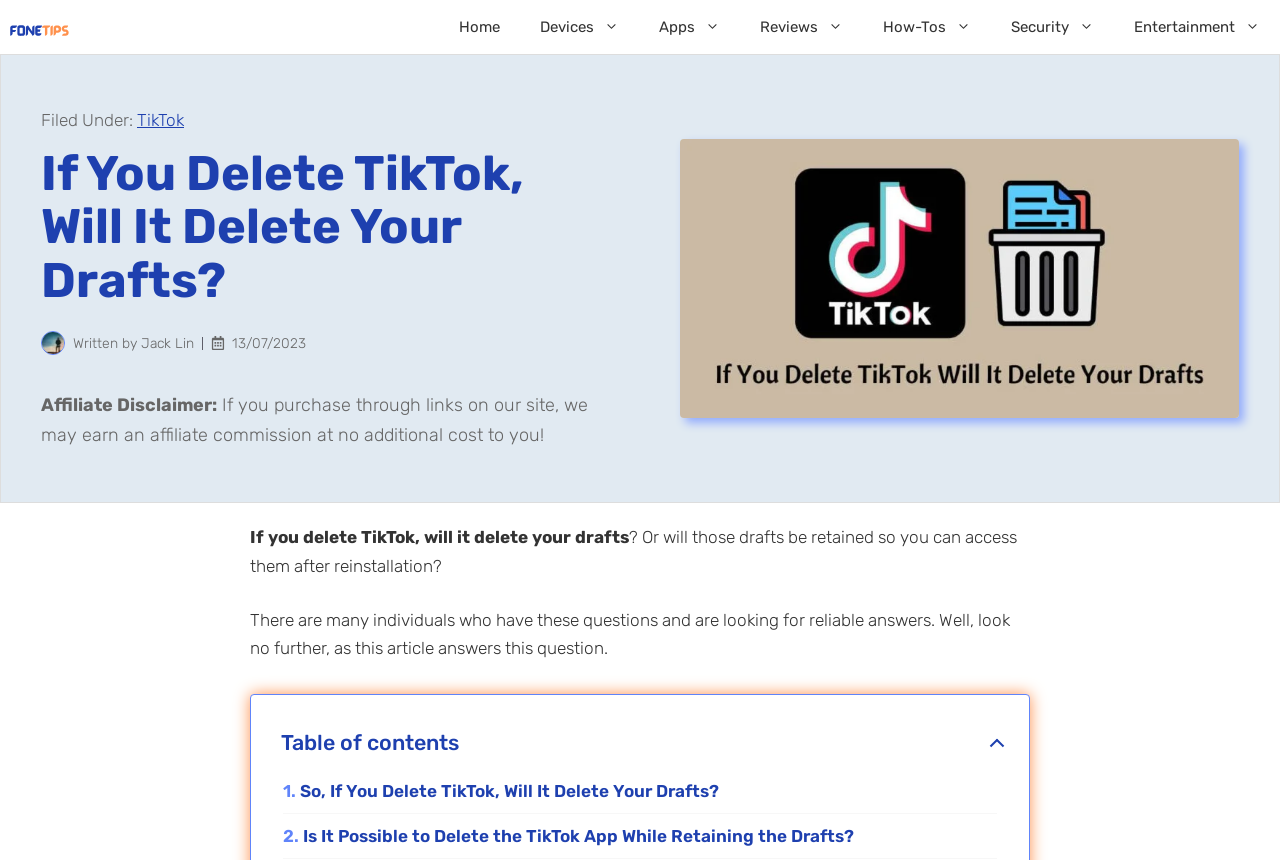Who is the author of this article?
Carefully analyze the image and provide a detailed answer to the question.

The author of this article is Jack Lin, as indicated by the text 'Written by Jack Lin' below the figure of Jack.